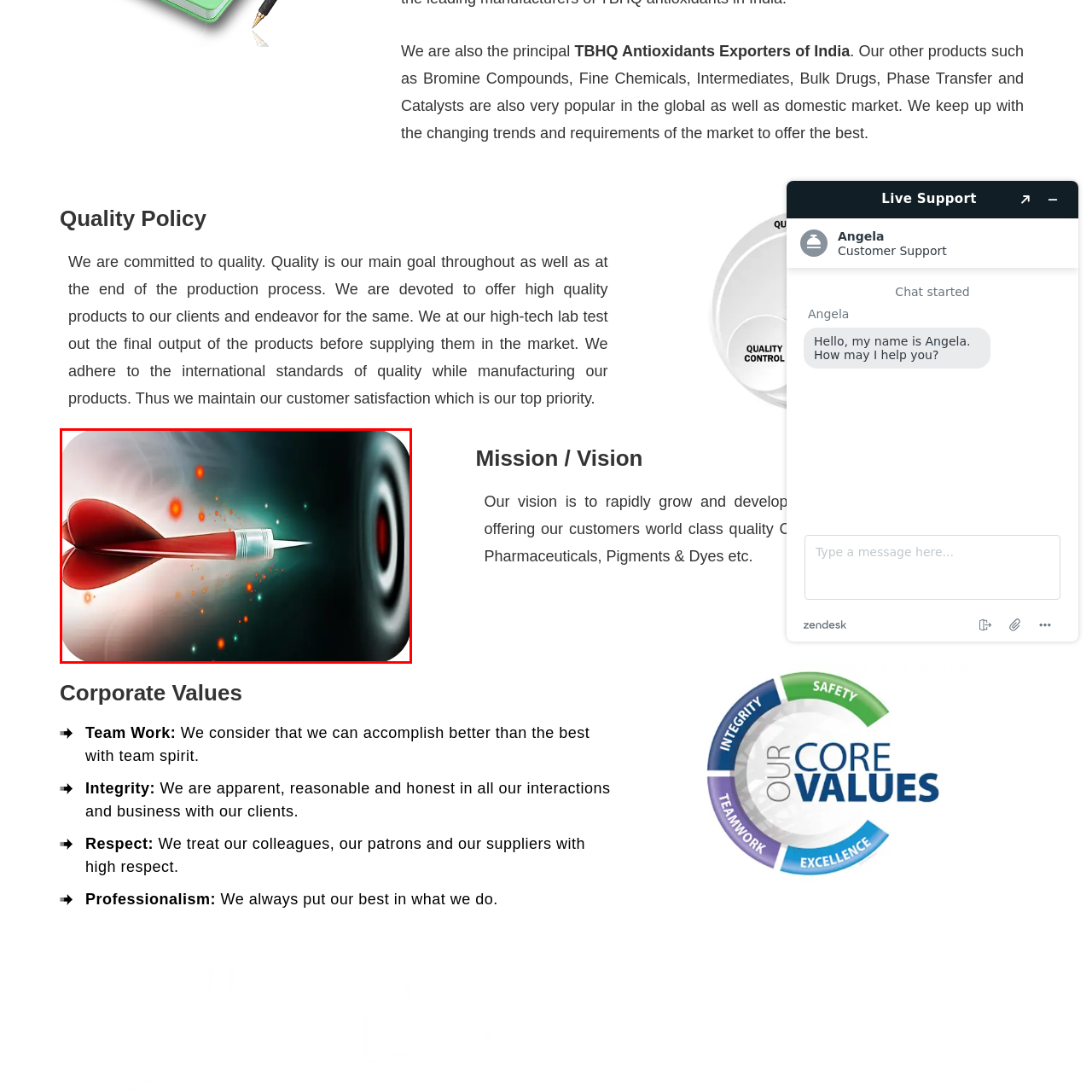What is the goal of the journey?  
Analyze the image surrounded by the red box and deliver a detailed answer based on the visual elements depicted in the image.

The colorful, glowing particles surrounding the dart suggest a journey towards a goal, which is to hit targets and achieve ambitious objectives, emphasizing the drive and determination needed to succeed.